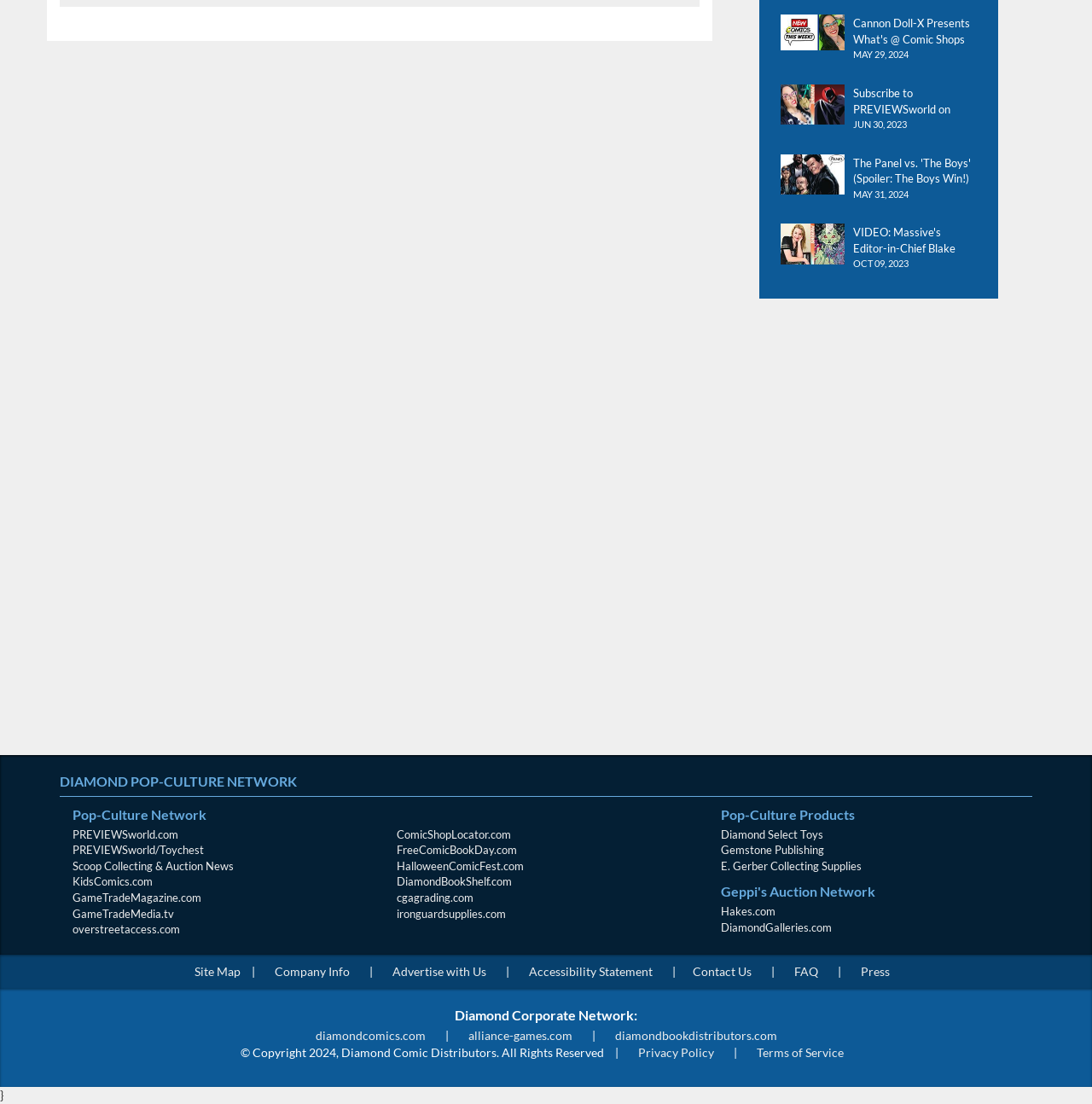Please answer the following question using a single word or phrase: What is the date of the article 'The Panel vs. The Boys'?

MAY 31, 2024